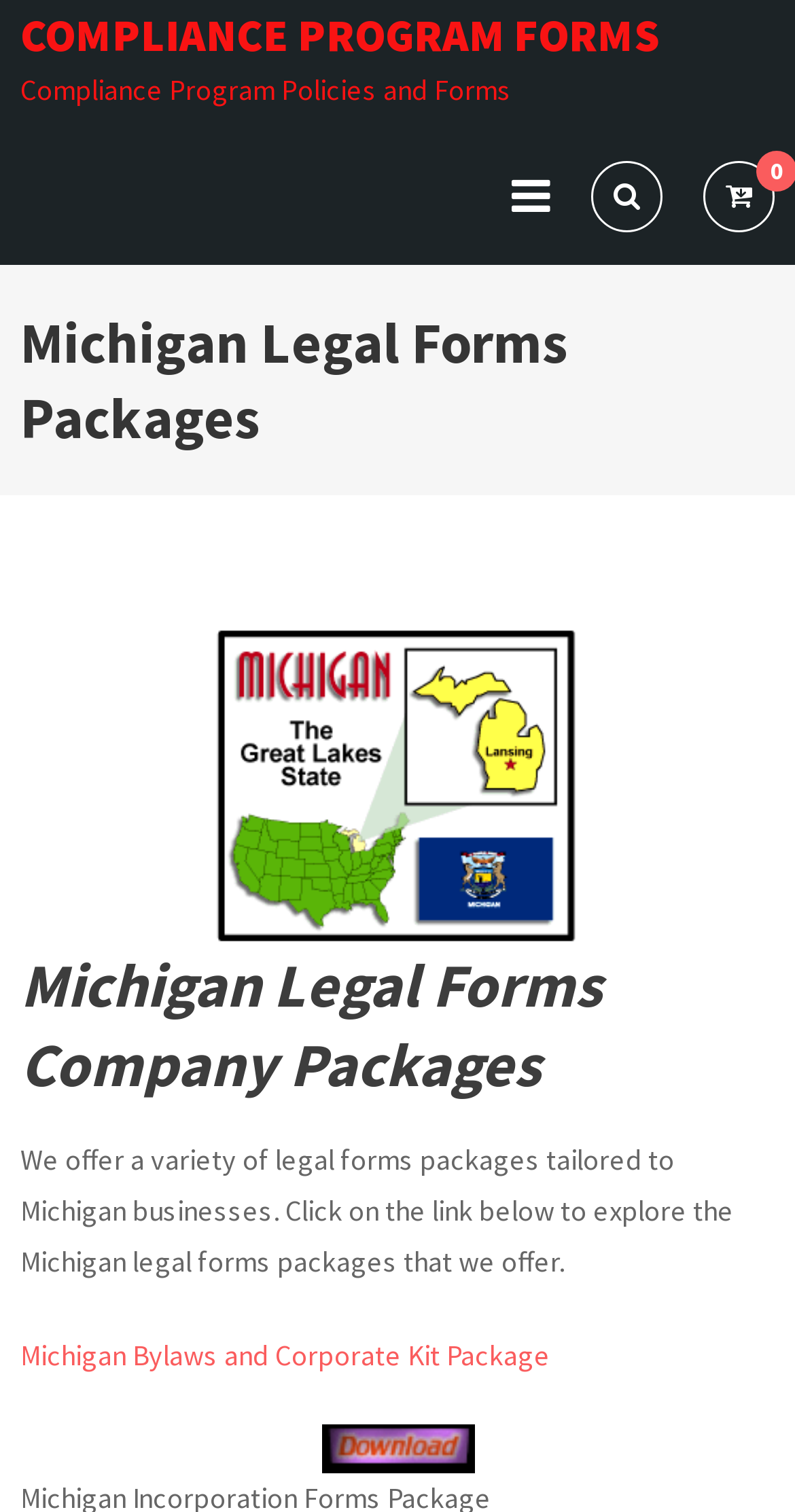Identify the bounding box coordinates for the UI element described as: "0". The coordinates should be provided as four floats between 0 and 1: [left, top, right, bottom].

[0.885, 0.107, 0.974, 0.154]